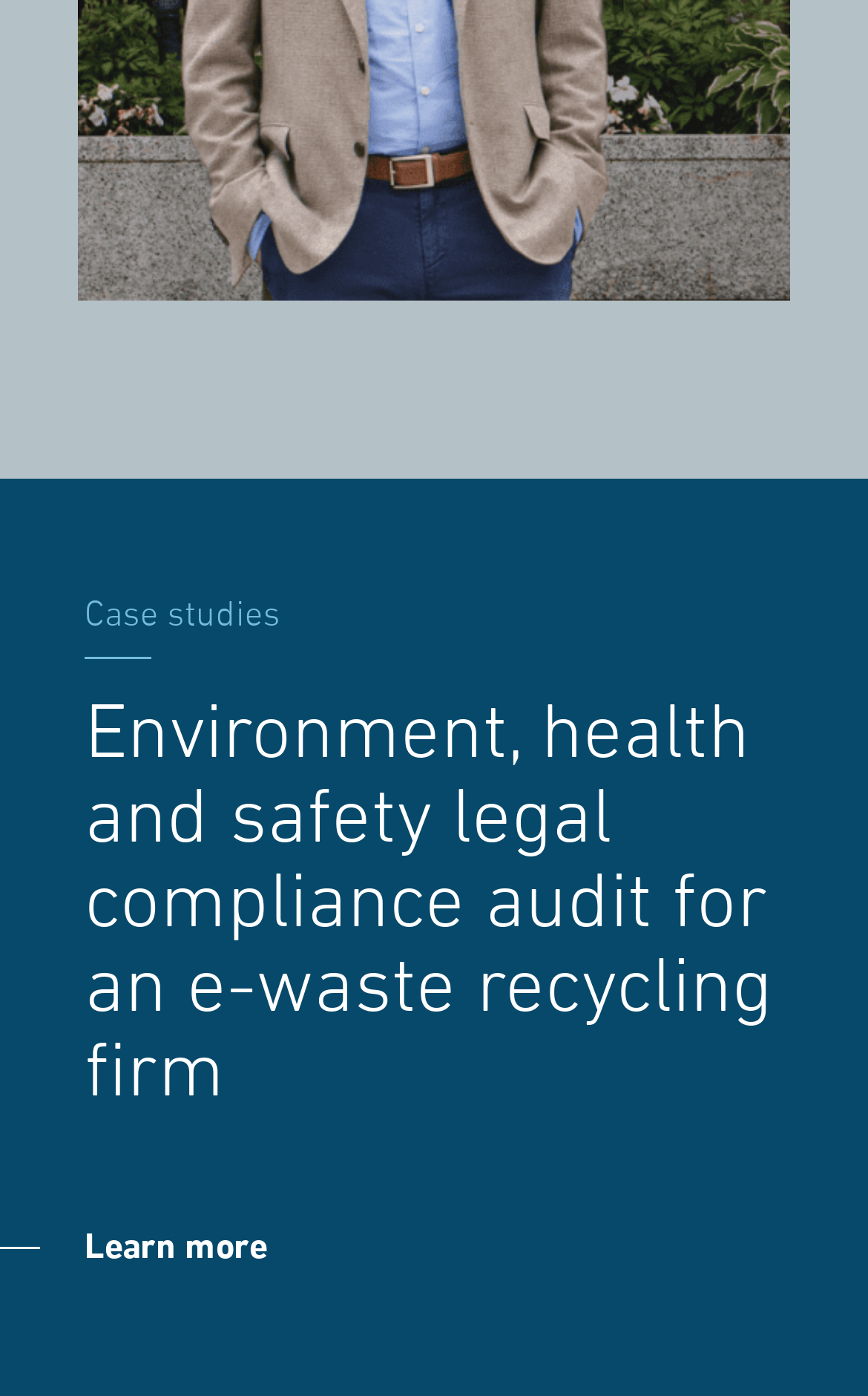Ascertain the bounding box coordinates for the UI element detailed here: "Learn more". The coordinates should be provided as [left, top, right, bottom] with each value being a float between 0 and 1.

[0.097, 0.873, 0.89, 0.919]